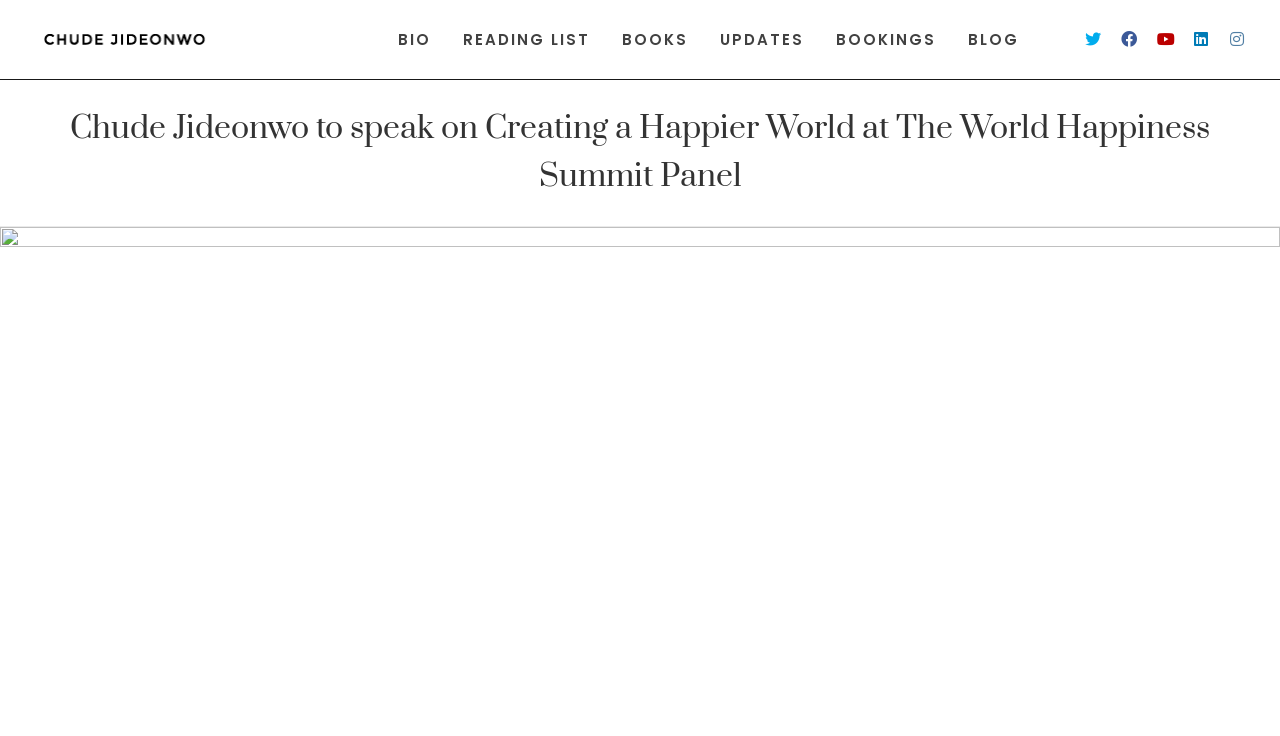Determine which piece of text is the heading of the webpage and provide it.

Chude Jideonwo to speak on Creating a Happier World at The World Happiness Summit Panel